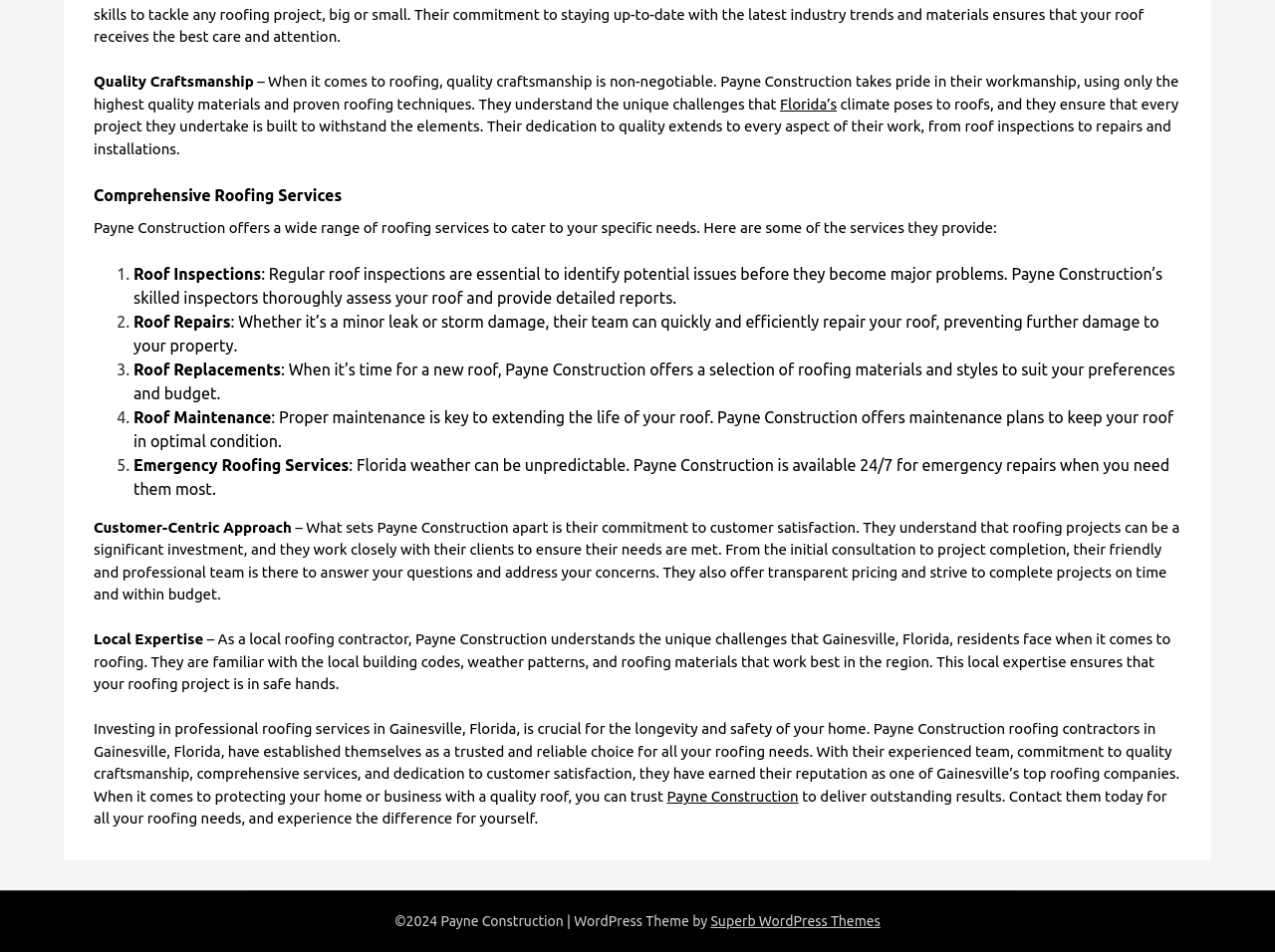What sets Payne Construction apart from others?
Answer the question based on the image using a single word or a brief phrase.

Customer-centric approach